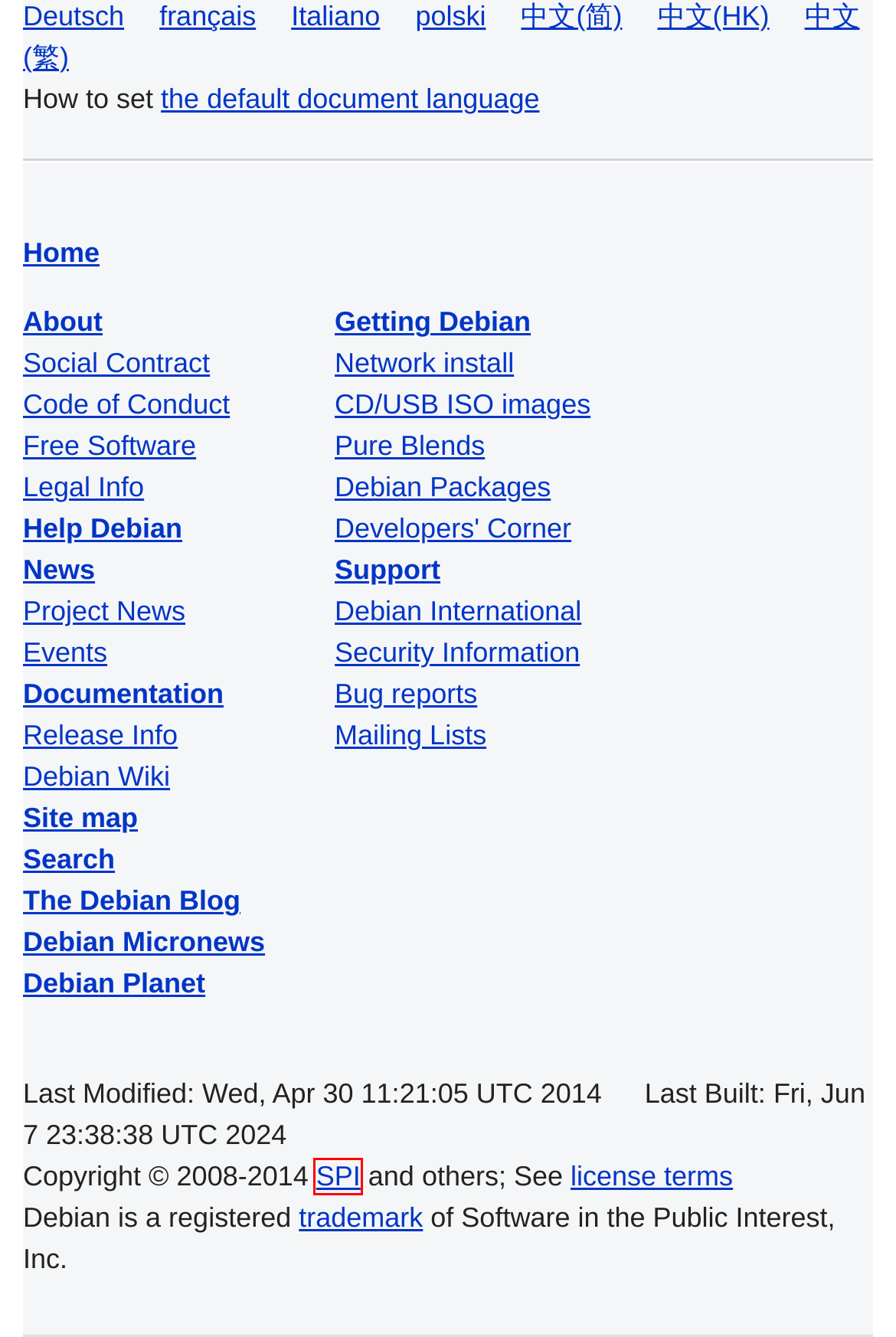Examine the screenshot of a webpage with a red bounding box around a specific UI element. Identify which webpage description best matches the new webpage that appears after clicking the element in the red bounding box. Here are the candidates:
A. [SECURITY] [DSA 1661-1] New OpenOffice.org packages fix several vulnerabilities
B. Debian -- Details of package buildtorrent in sid
C. Debian -- Details of package git-cola in sid
D. Debian -- Details of package sqlline in sid
E. Debian -- News -- Debian GNU/Linux 4.0 updated
F. FrontPage - Debian Wiki
G. SPI
H. Debian -- Details of package cdde in sid

G